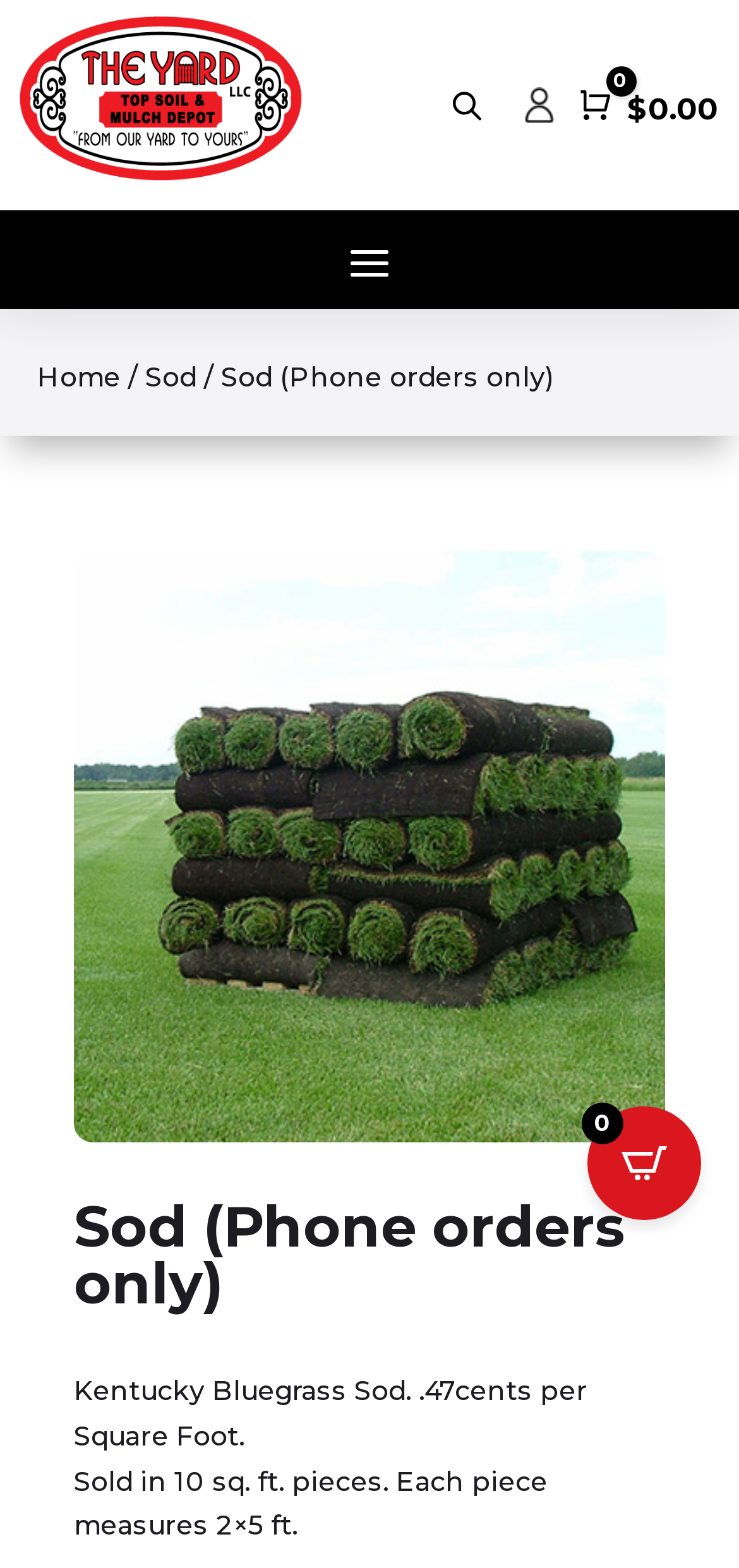Explain the contents of the webpage comprehensively.

The webpage is about Kentucky Bluegrass Sod, with a prominent logo at the top left corner. Below the logo, there is a small image, followed by a link and another image on the right side. The top right corner features a cart icon with a "0" indicator, accompanied by a dollar sign and a "0.00" amount.

A navigation breadcrumb is located below the top section, with links to "Home" and "Sod" separated by forward slashes. The main content area begins with a large link that spans most of the width, containing an image.

The page's main heading, "Sod (Phone orders only)", is centered at the top of the main content area. Below the heading, there are two paragraphs of text describing the Kentucky Bluegrass Sod, including its price and dimensions. 

At the bottom right corner, there is a button to open the cart popover, which displays a "0" indicator and an image. Overall, the webpage has a simple and organized layout, with clear headings and concise text.